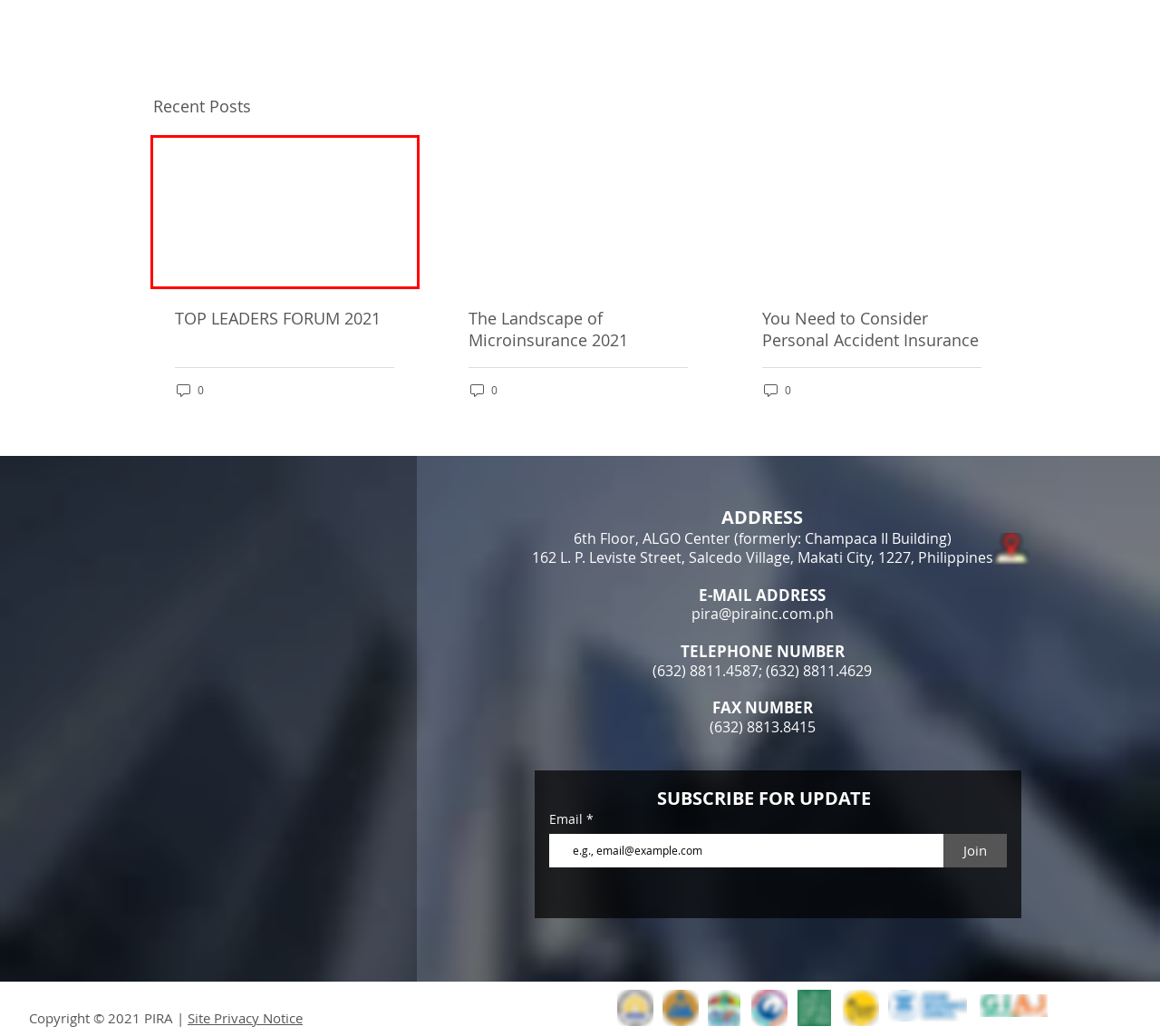You are presented with a screenshot of a webpage containing a red bounding box around an element. Determine which webpage description best describes the new webpage after clicking on the highlighted element. Here are the candidates:
A. TOP LEADERS FORUM 2021
B. Search Results | PIRA, Inc.
C. PIRA, Inc.
D. You Need to Consider Personal Accident Insurance
E. PIRA TV | PIRA, Inc.
F. NEWS | PIRA, Inc.
G. The Landscape of Microinsurance 2021
H. Privacy Notice | PIRA, Inc.

A